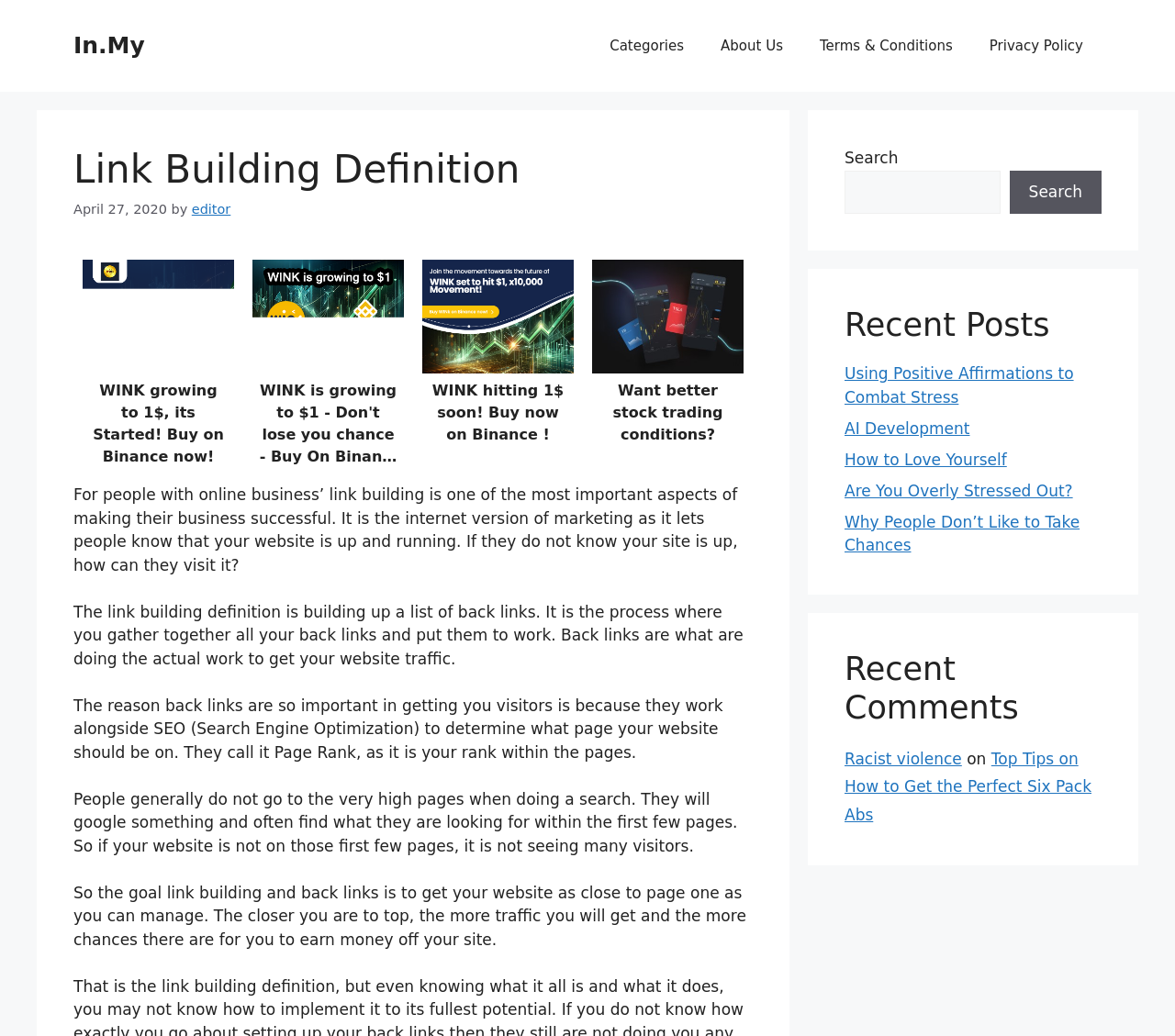What is the goal of link building?
Answer the question with as much detail as you can, using the image as a reference.

The goal of link building is to get a website as close to page one as possible, as the closer a website is to the top, the more traffic it will get and the more chances there are for earning money off the site.